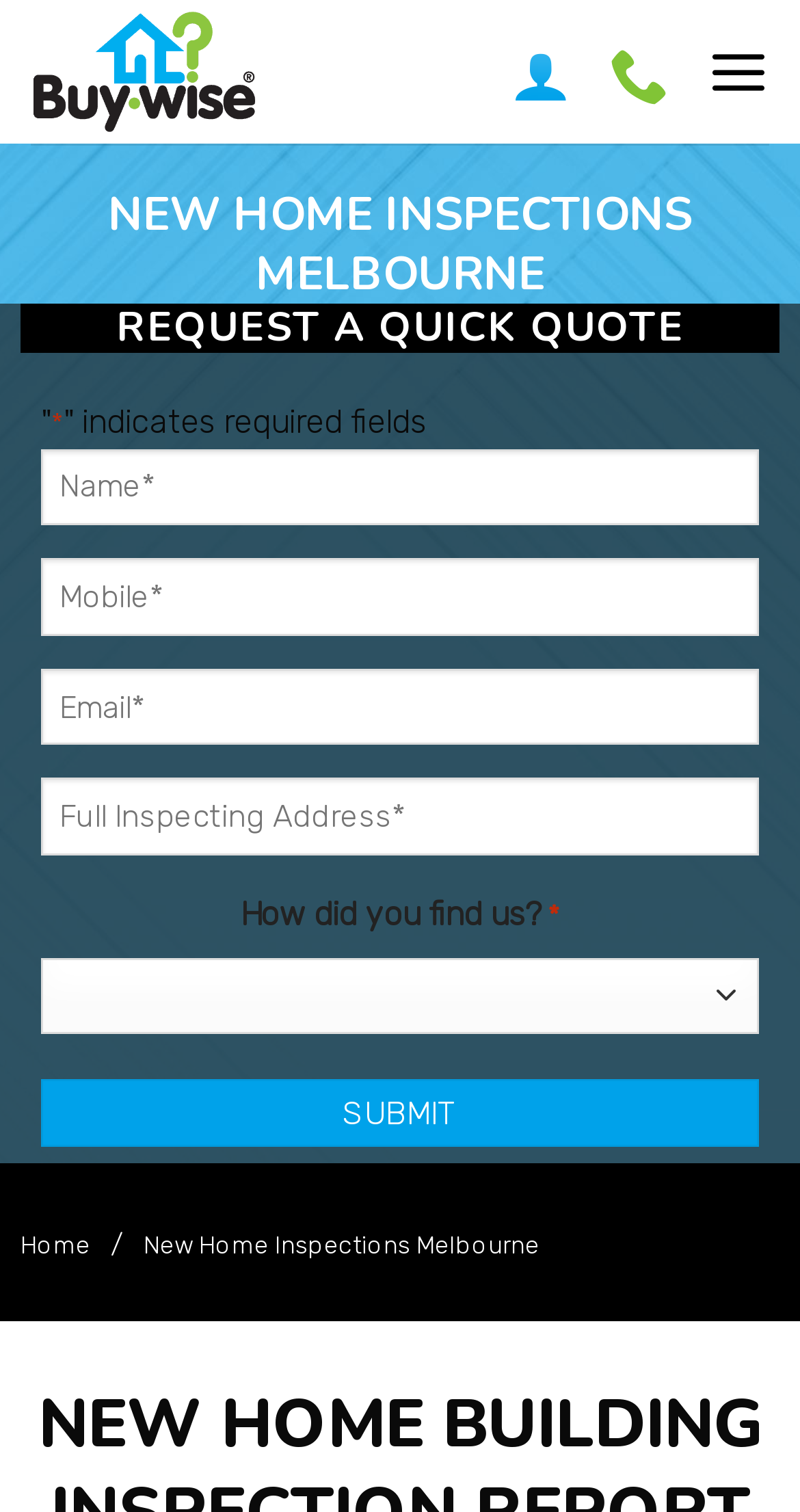Find the bounding box coordinates of the element you need to click on to perform this action: 'Select an option from the How did you find us? dropdown'. The coordinates should be represented by four float values between 0 and 1, in the format [left, top, right, bottom].

[0.051, 0.633, 0.949, 0.684]